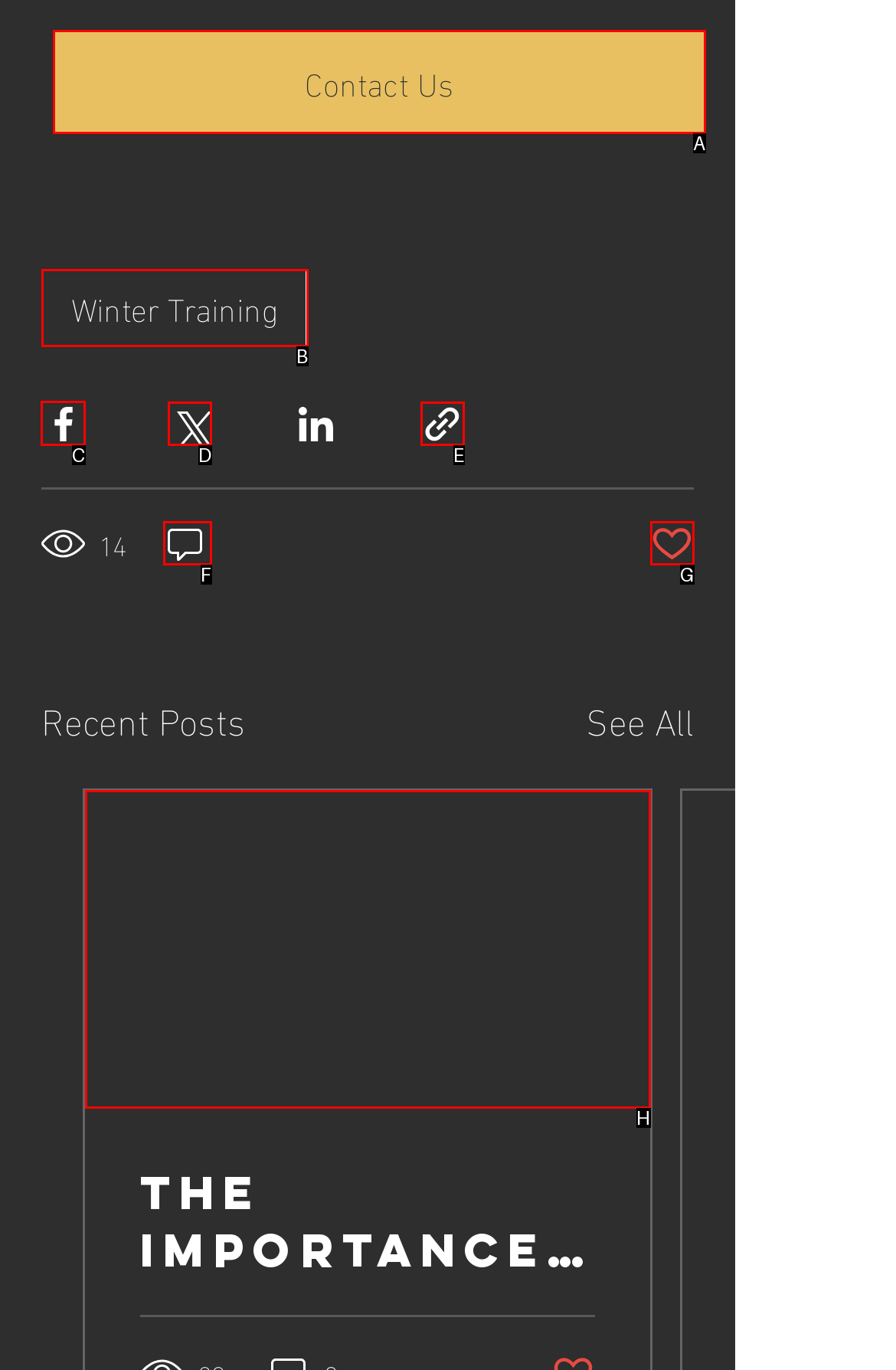Tell me which UI element to click to fulfill the given task: Share via Facebook. Respond with the letter of the correct option directly.

C